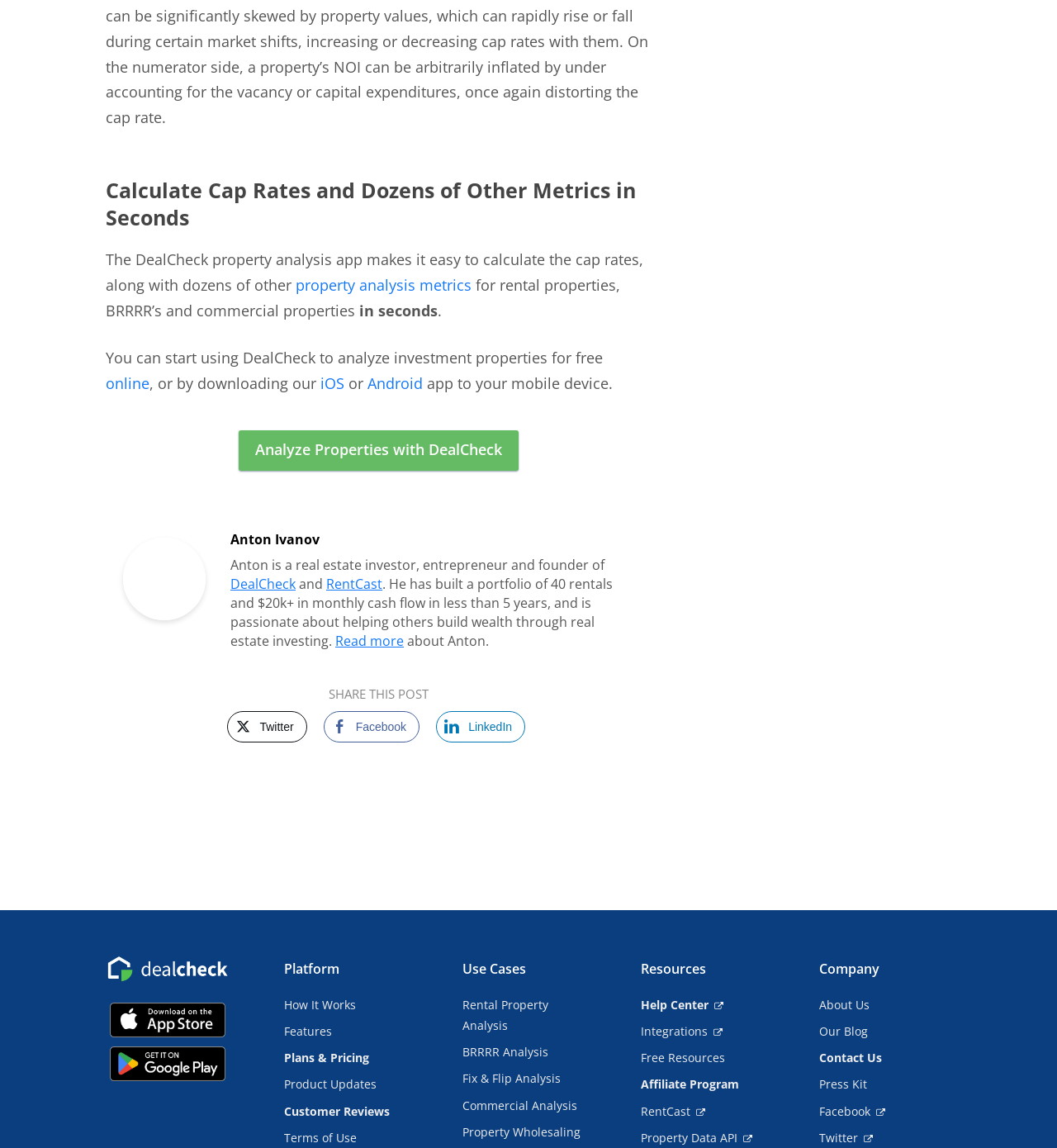Identify the bounding box coordinates for the element that needs to be clicked to fulfill this instruction: "Download DealCheck Real Estate Calculator for iOS". Provide the coordinates in the format of four float numbers between 0 and 1: [left, top, right, bottom].

[0.104, 0.89, 0.213, 0.907]